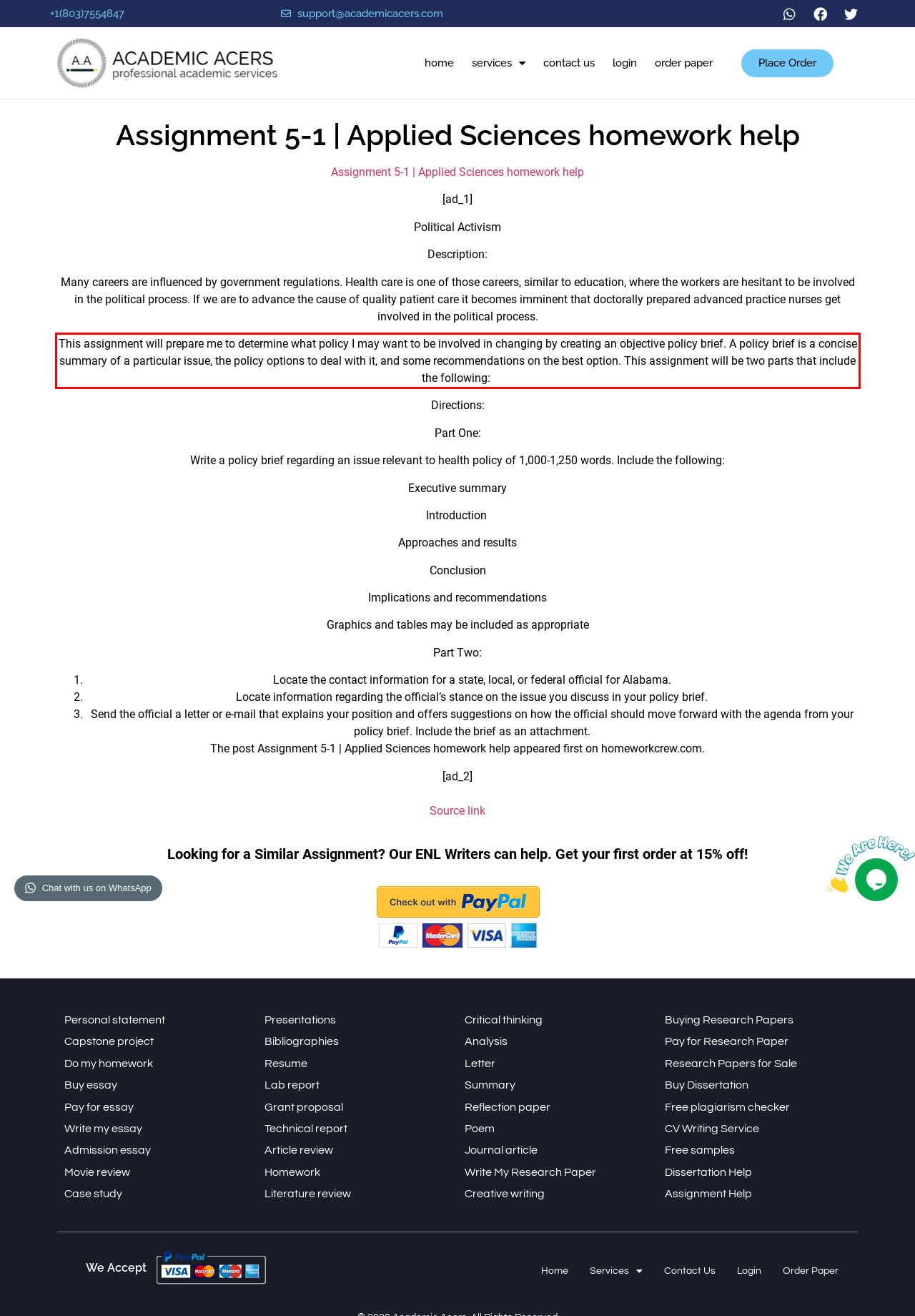Observe the screenshot of the webpage, locate the red bounding box, and extract the text content within it.

This assignment will prepare me to determine what policy I may want to be involved in changing by creating an objective policy brief. A policy brief is a concise summary of a particular issue, the policy options to deal with it, and some recommendations on the best option. This assignment will be two parts that include the following: